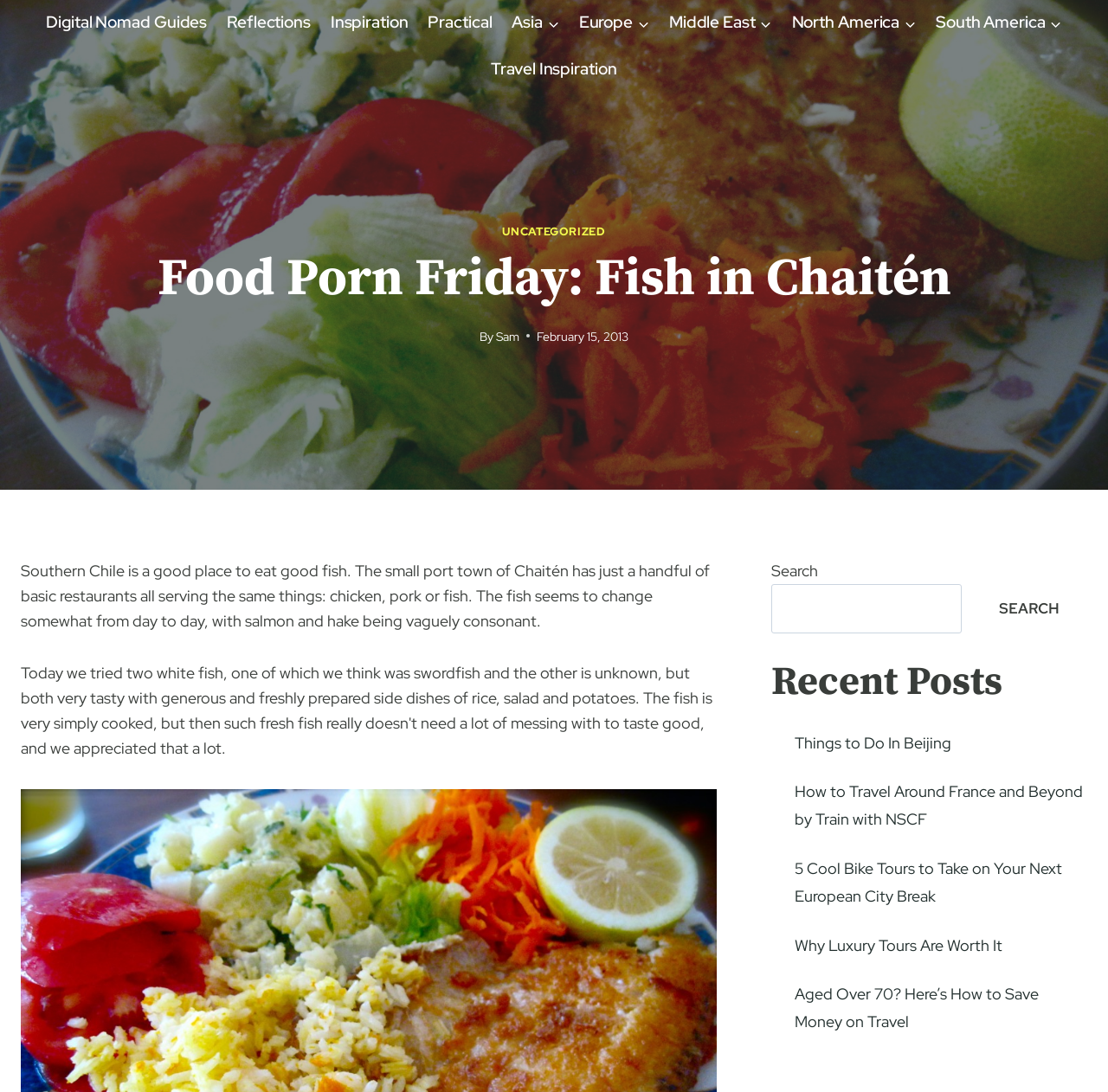Please find and report the primary heading text from the webpage.

Food Porn Friday: Fish in Chaitén